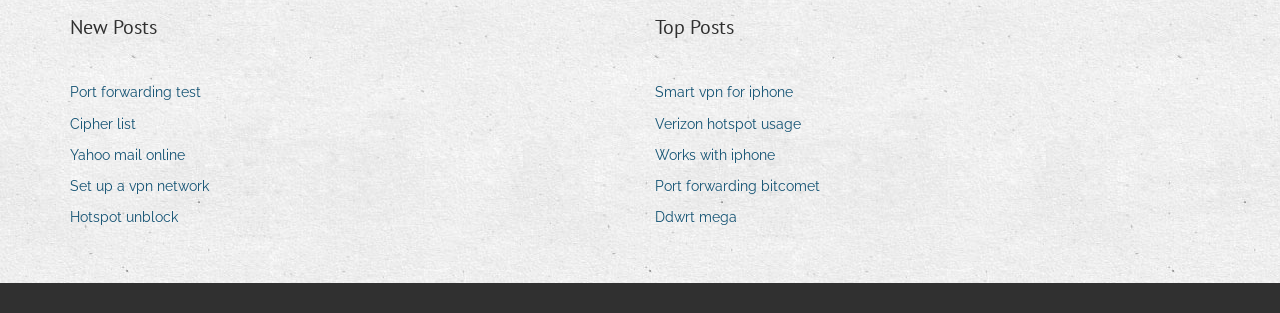Please identify the bounding box coordinates of the clickable region that I should interact with to perform the following instruction: "Check port forwarding test". The coordinates should be expressed as four float numbers between 0 and 1, i.e., [left, top, right, bottom].

[0.055, 0.253, 0.169, 0.34]